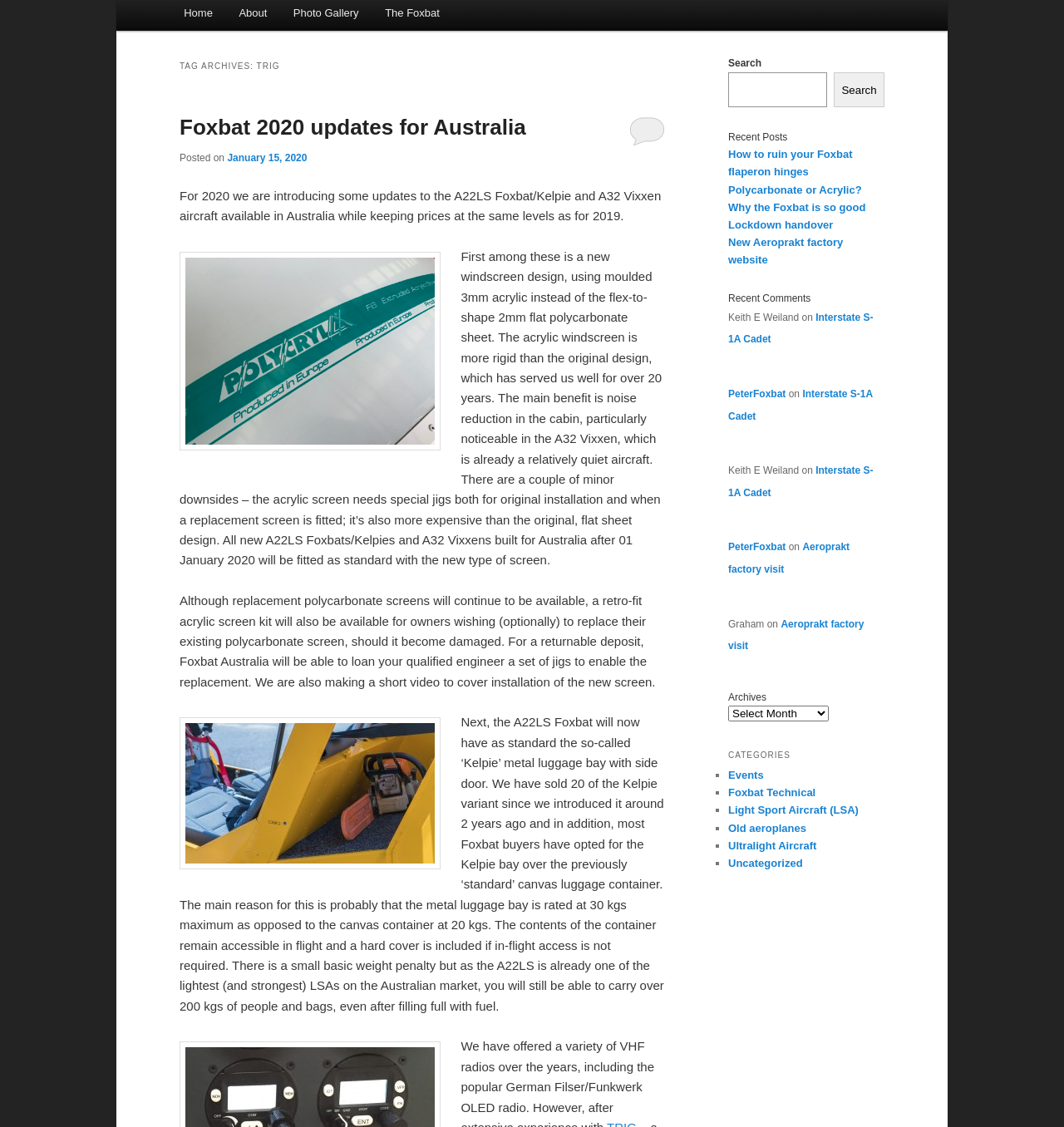Identify the bounding box of the UI component described as: "Ultralight Aircraft".

[0.684, 0.745, 0.768, 0.756]